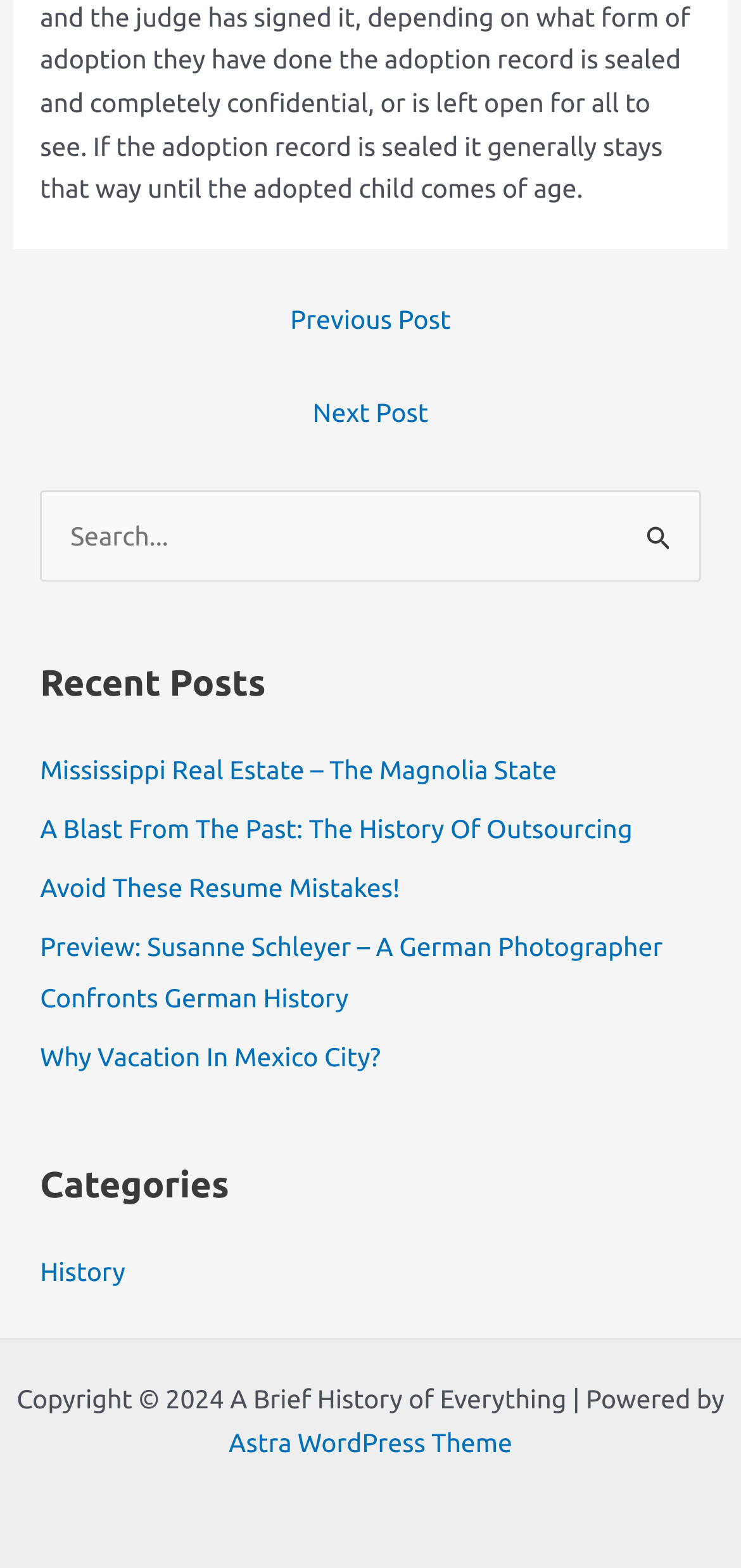Utilize the details in the image to give a detailed response to the question: What can be done with the 'Next Post' and 'Previous Post' links?

The 'Next Post' and 'Previous Post' links are located at the top of the webpage, suggesting that they allow the user to navigate between different blog posts on the website.